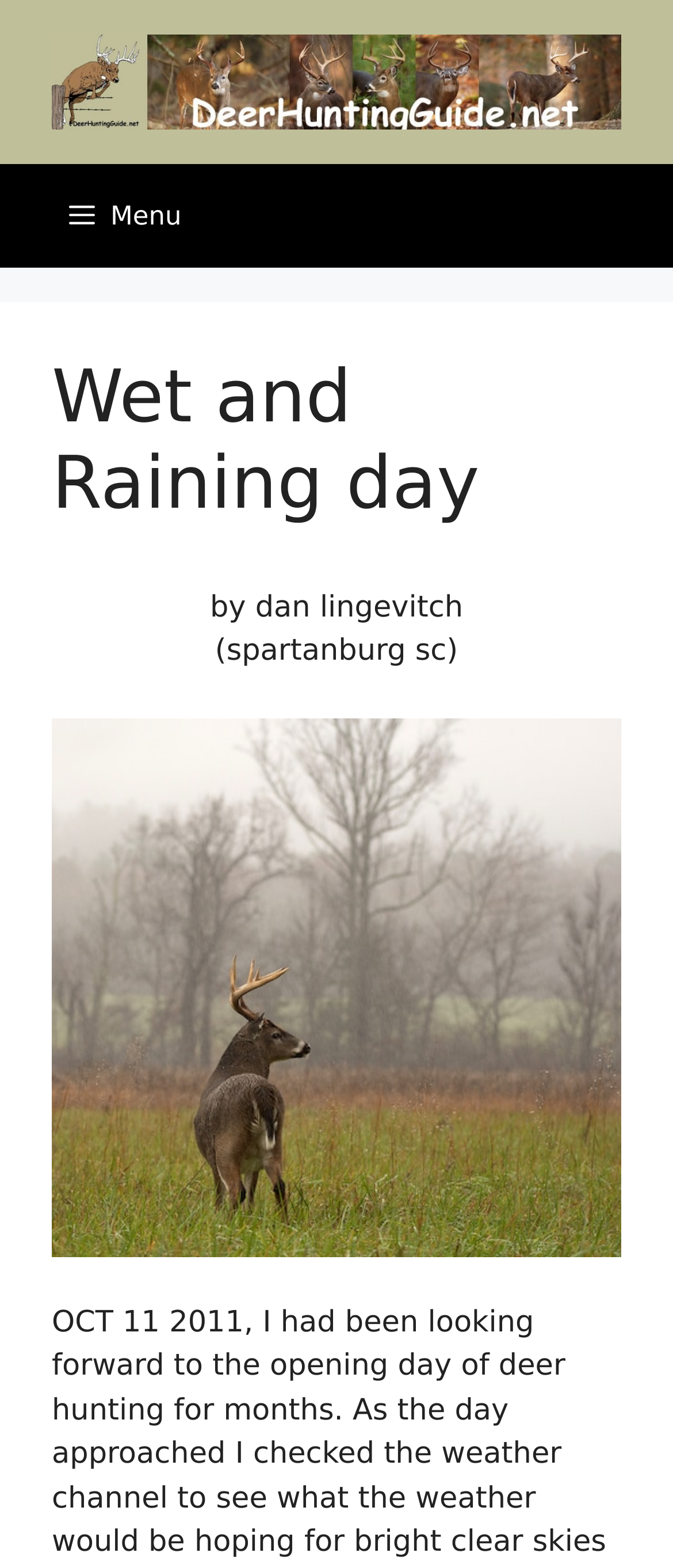What is the location of the author?
Based on the image, give a one-word or short phrase answer.

Spartanburg SC